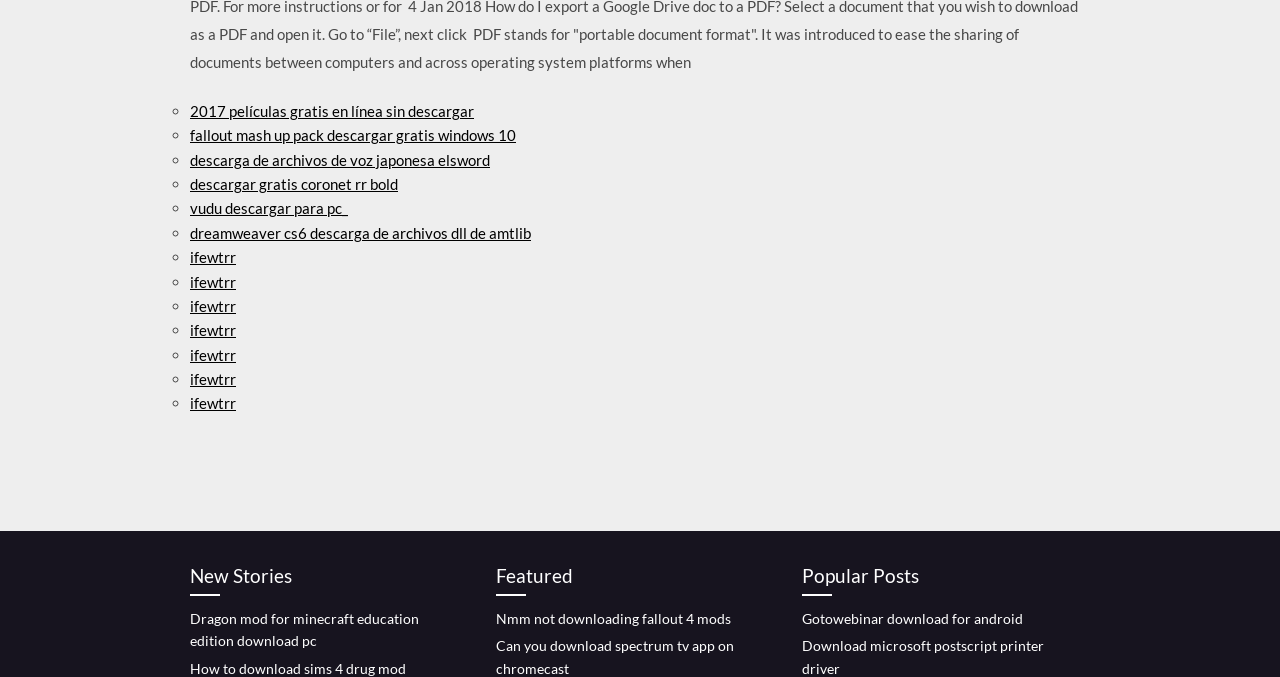Identify the bounding box coordinates of the part that should be clicked to carry out this instruction: "View New Stories".

[0.148, 0.828, 0.359, 0.88]